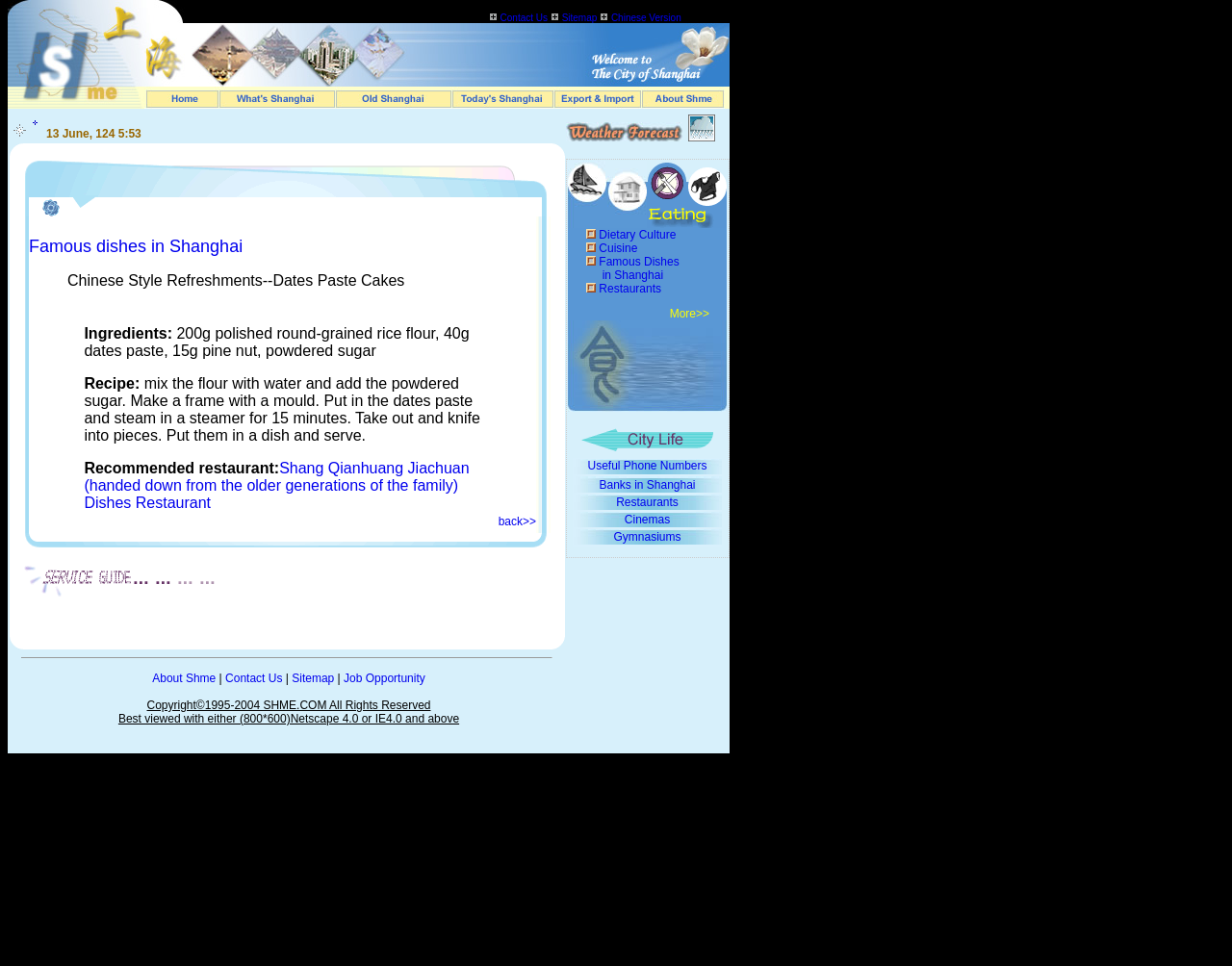Determine the bounding box coordinates of the clickable element necessary to fulfill the instruction: "View the 'Sitemap'". Provide the coordinates as four float numbers within the 0 to 1 range, i.e., [left, top, right, bottom].

[0.456, 0.013, 0.485, 0.024]